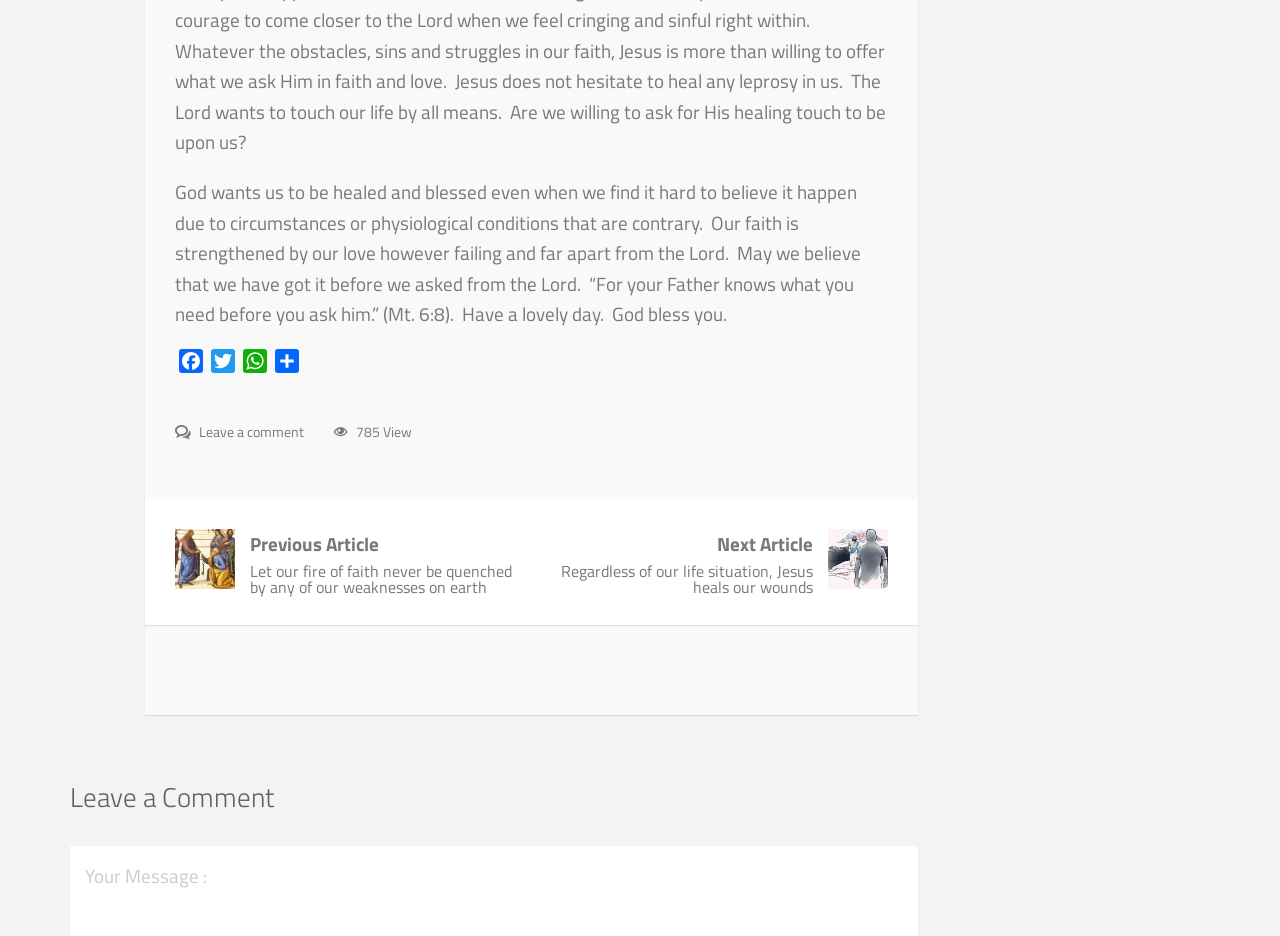Give a short answer using one word or phrase for the question:
What social media platforms are available for sharing?

Facebook, Twitter, WhatsApp